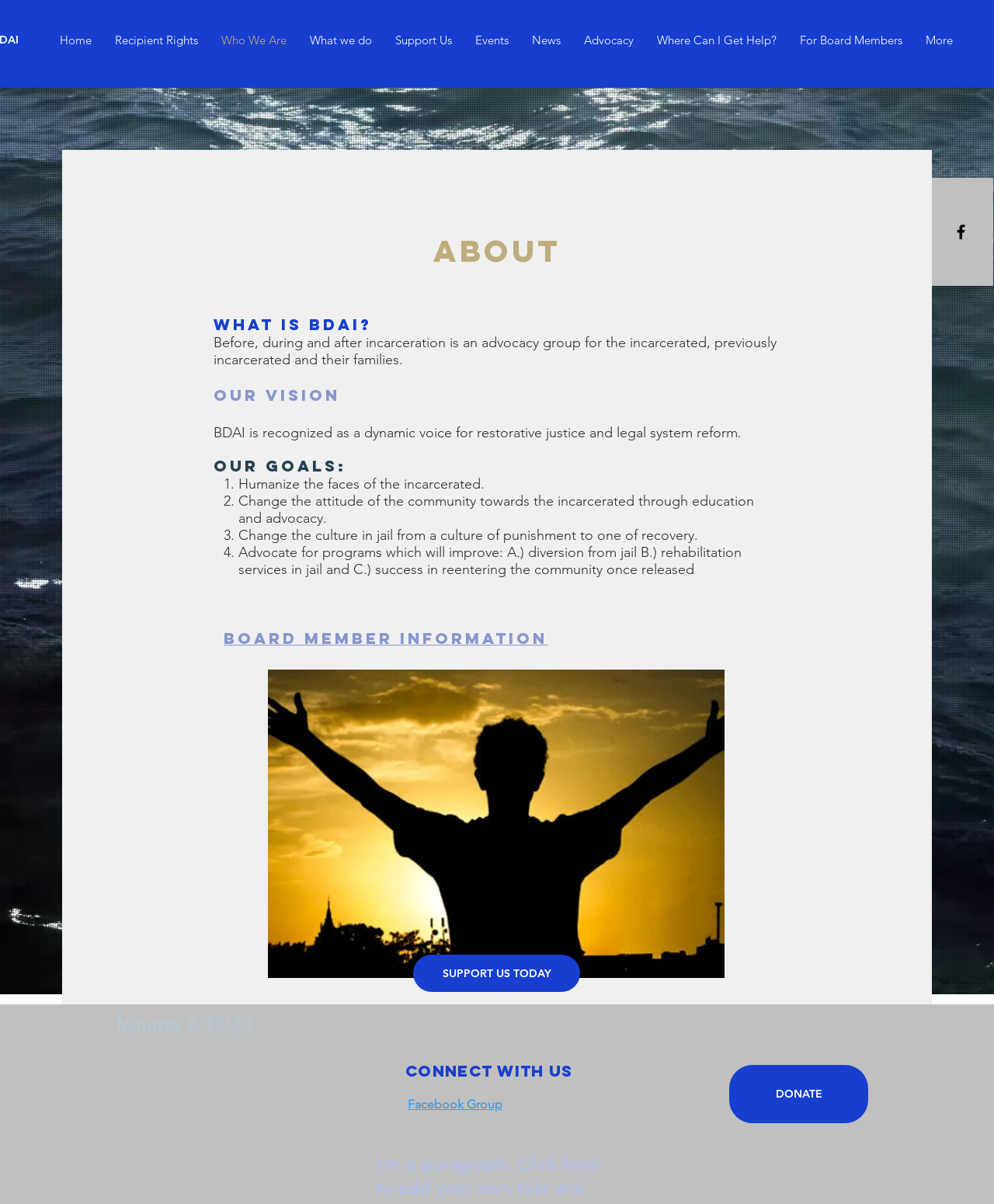Offer a meticulous description of the webpage's structure and content.

The webpage is about "Who We Are" at Bdai, an advocacy group for the incarcerated, previously incarcerated, and their families. At the top right corner, there is a social bar with a black Facebook icon. Below the social bar, there is a navigation menu with links to various pages, including "Home", "Recipient Rights", "Who We Are", "What we do", "Support Us", "Events", "News", "Advocacy", "Where Can I Get Help?", "For Board Members", and "More".

The main content of the page is divided into sections. The first section has a heading "about" and a subheading "What is BDAI?", which is followed by a paragraph describing the organization's purpose. The next section has a heading "Our Vision" and a subheading, followed by a paragraph describing the organization's vision.

The following section lists the organization's goals, which include humanizing the faces of the incarcerated, changing the community's attitude towards the incarcerated, changing the culture in jail, and advocating for programs that improve diversion from jail, rehabilitation services, and reentry into the community.

Below the list of goals, there is an image and a link to "Board Member Information". Further down, there is a call-to-action button "SUPPORT US TODAY". The page also has a section with a heading "Minutes 8/18/20" and a link to the minutes. Another section has a heading "Connect with us" and links to Facebook Group and a "DONATE" button.